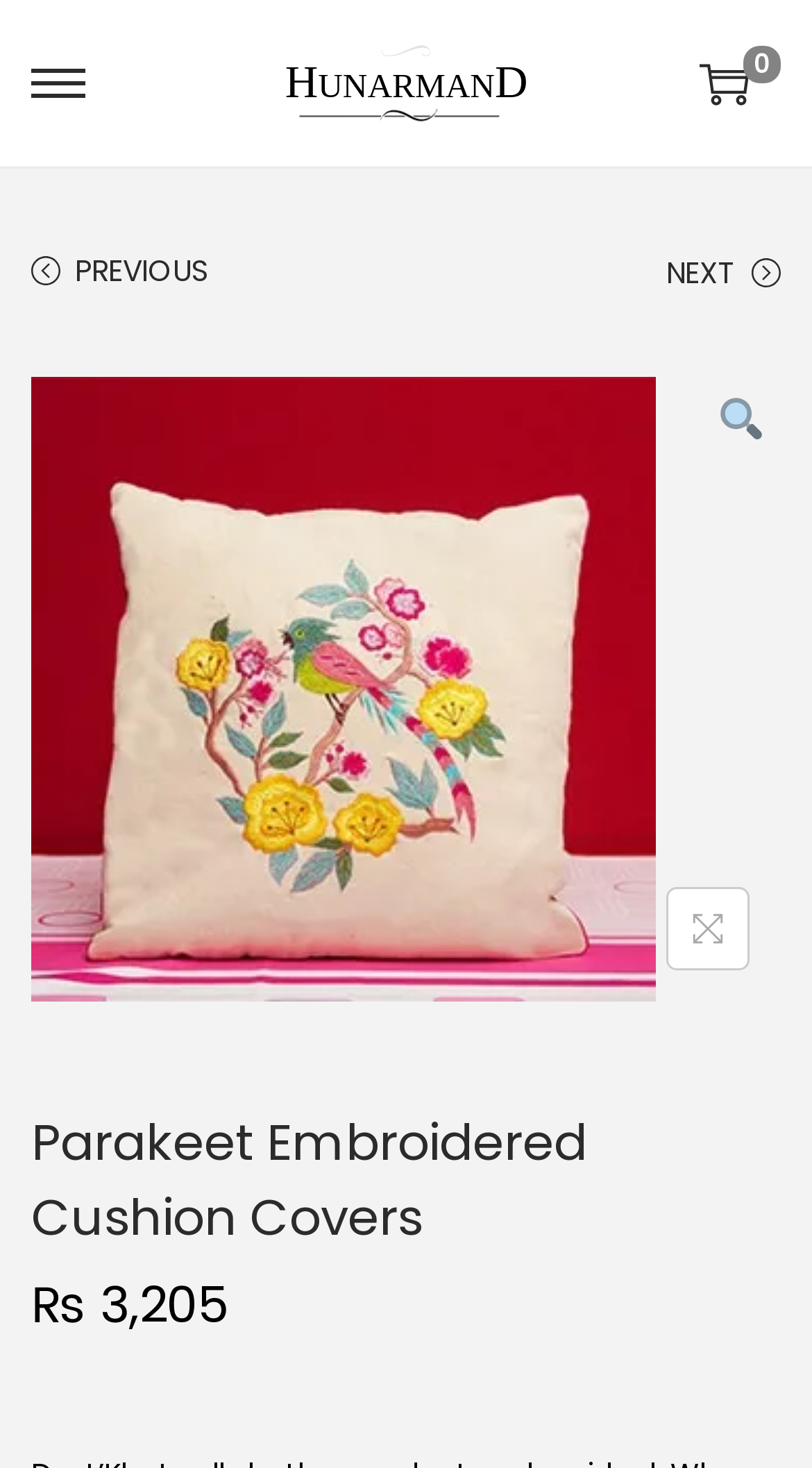Find the headline of the webpage and generate its text content.

Parakeet Embroidered Cushion Covers